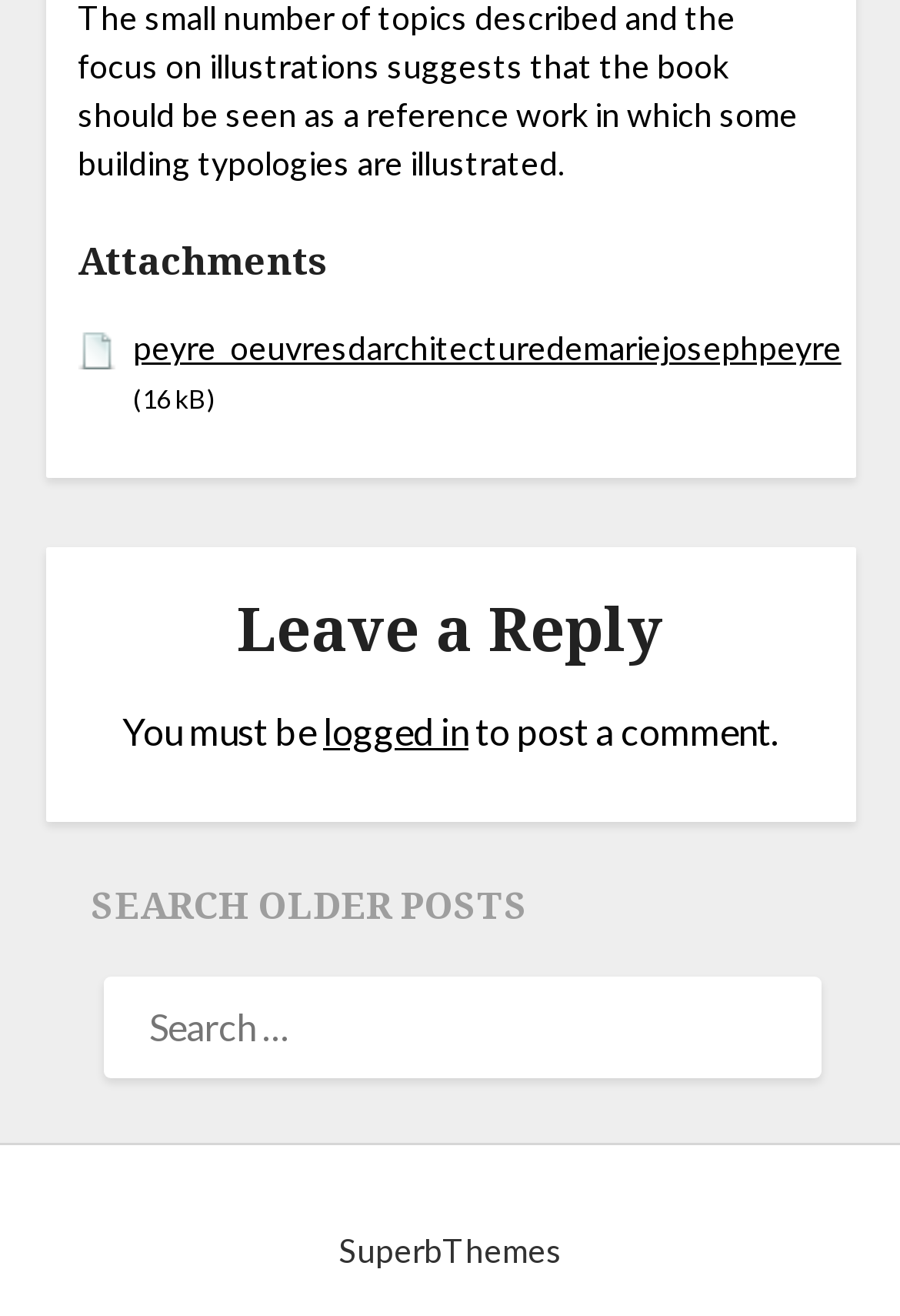Give a concise answer using one word or a phrase to the following question:
What is the purpose of the search box?

SEARCH OLDER POSTS